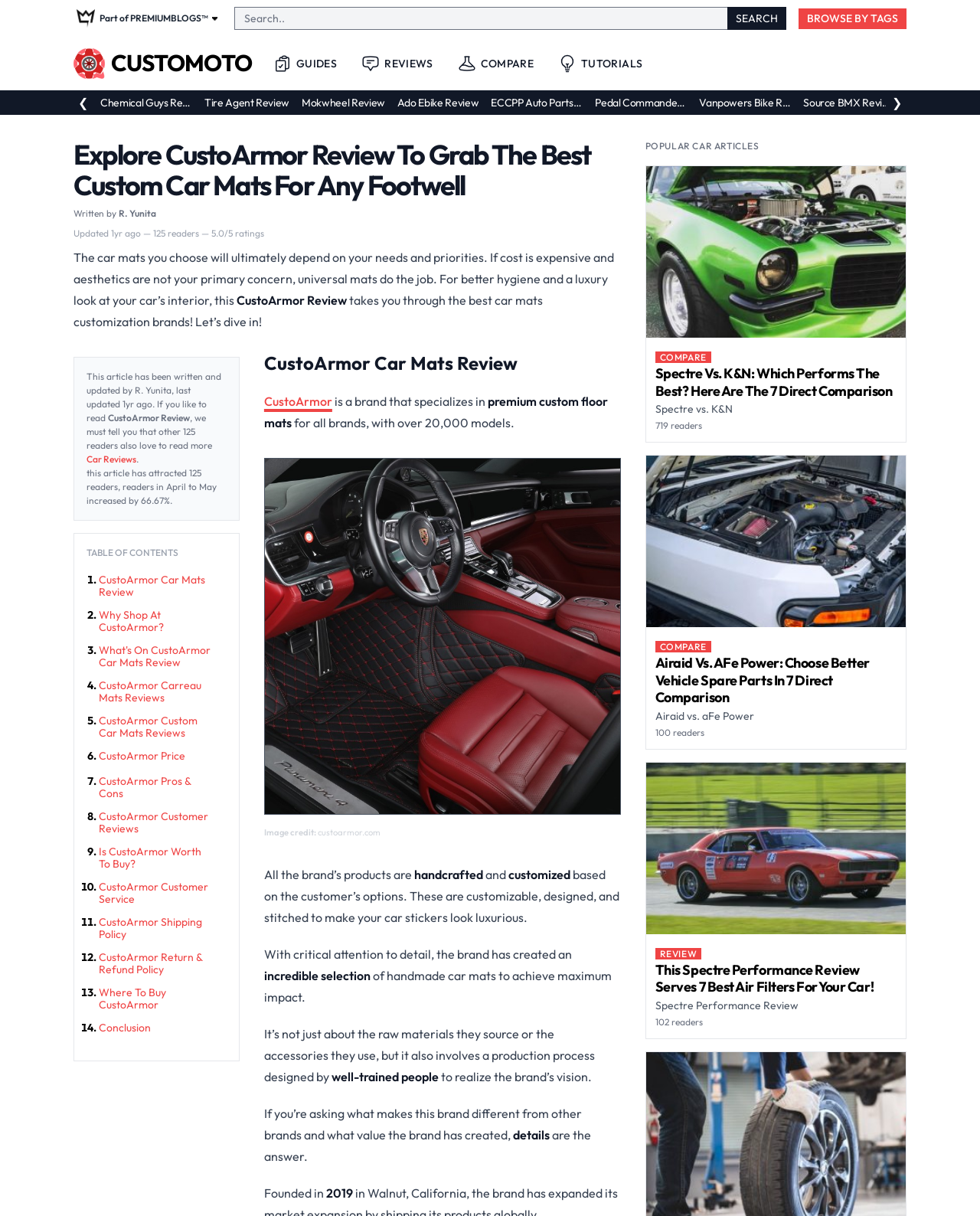Please provide a brief answer to the following inquiry using a single word or phrase:
How many readers have read this article?

125